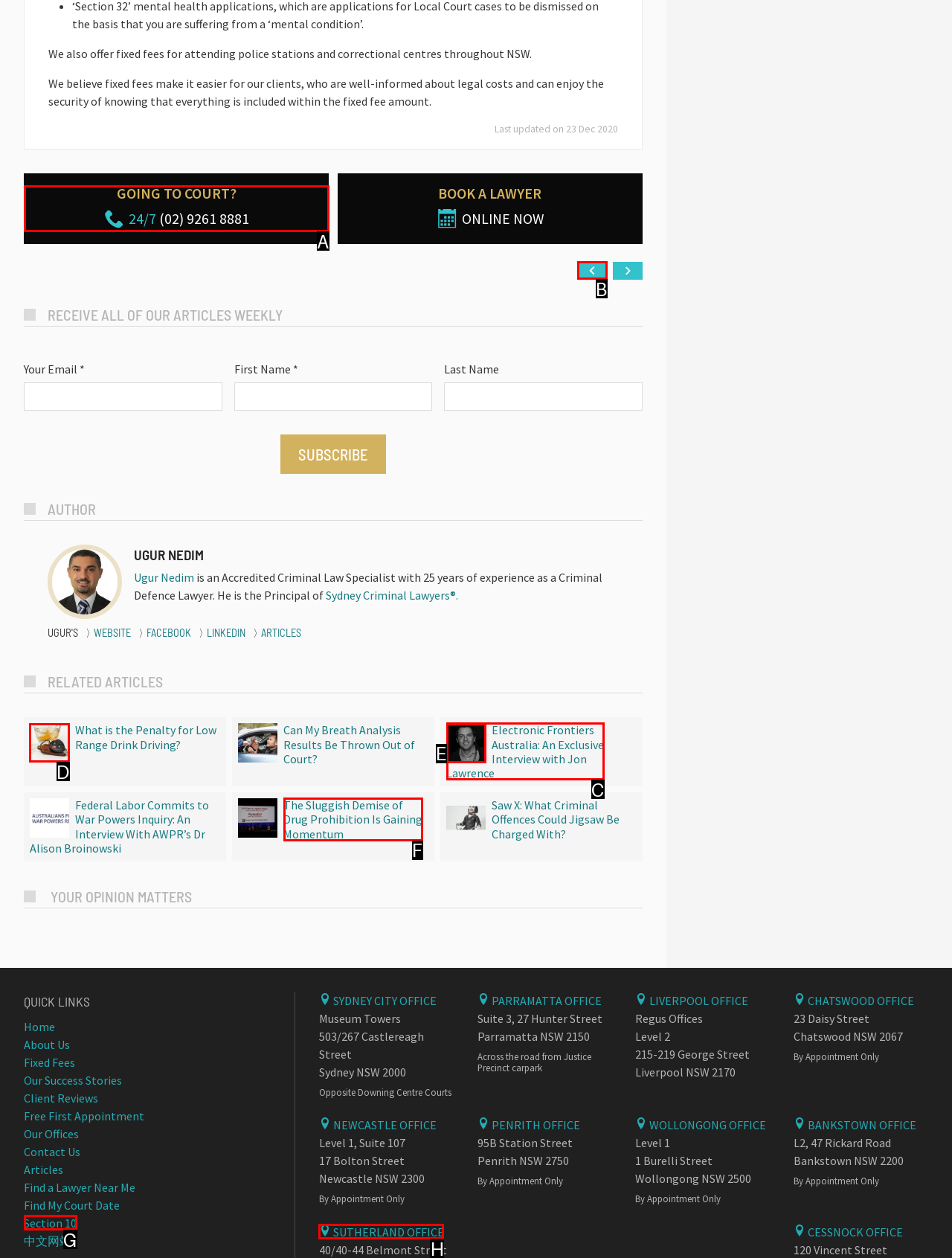Please identify the correct UI element to click for the task: View the article about low range drink driving Respond with the letter of the appropriate option.

D